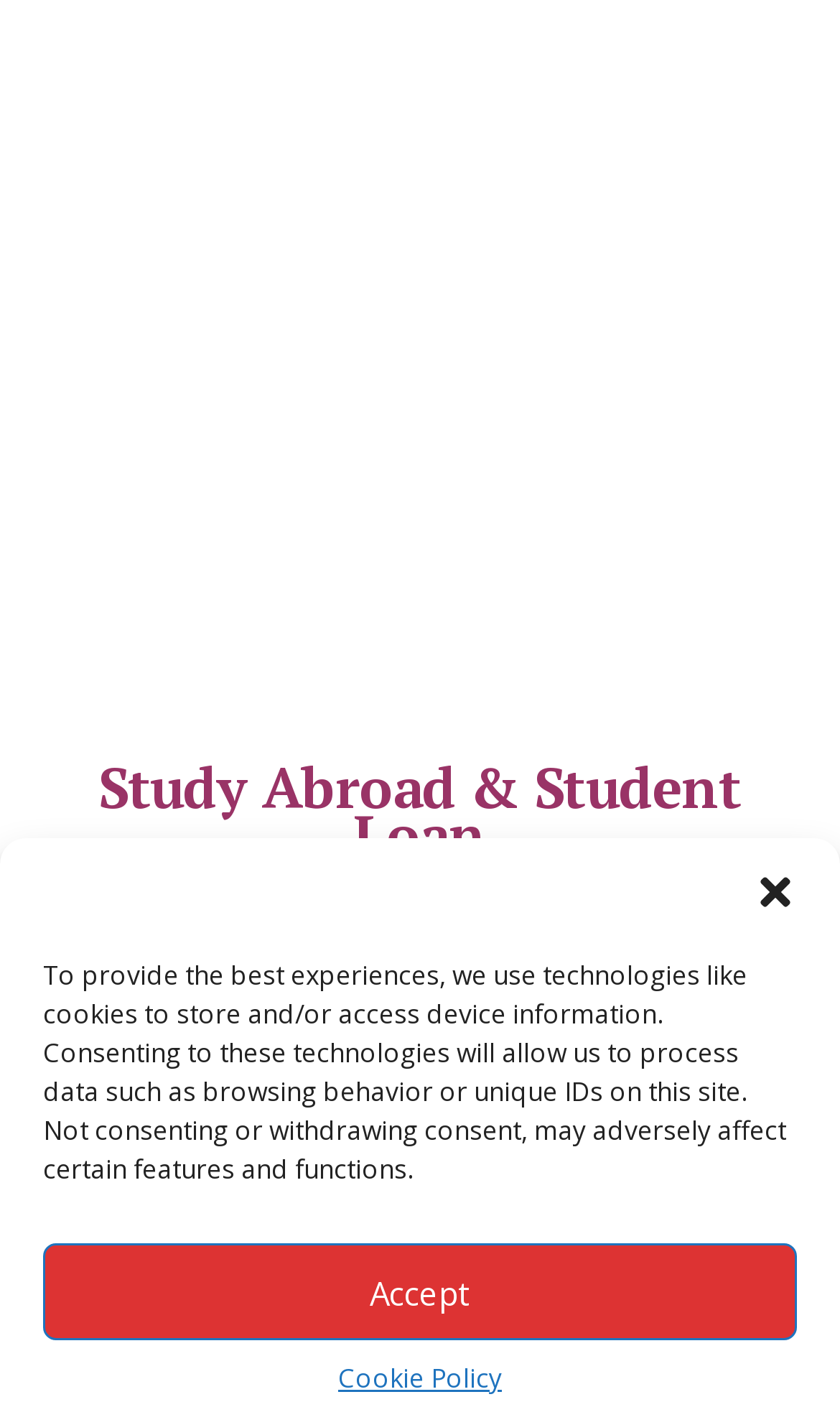What is the text above the 'MENU' button?
Please provide a single word or phrase in response based on the screenshot.

Daily loan, mortgage, insurance and finance info…